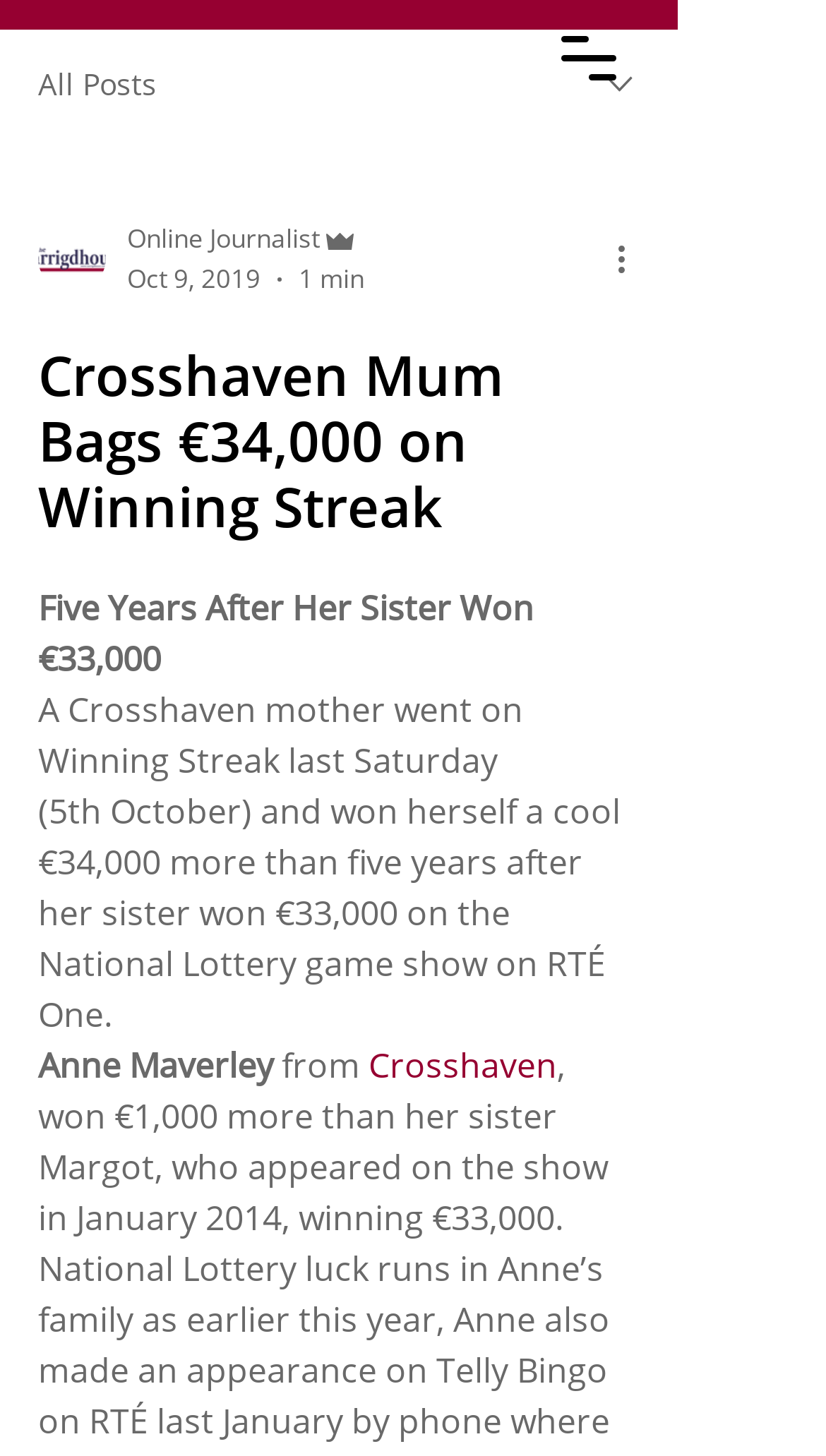Determine the bounding box coordinates for the UI element matching this description: "aria-label="More actions"".

[0.738, 0.16, 0.8, 0.195]